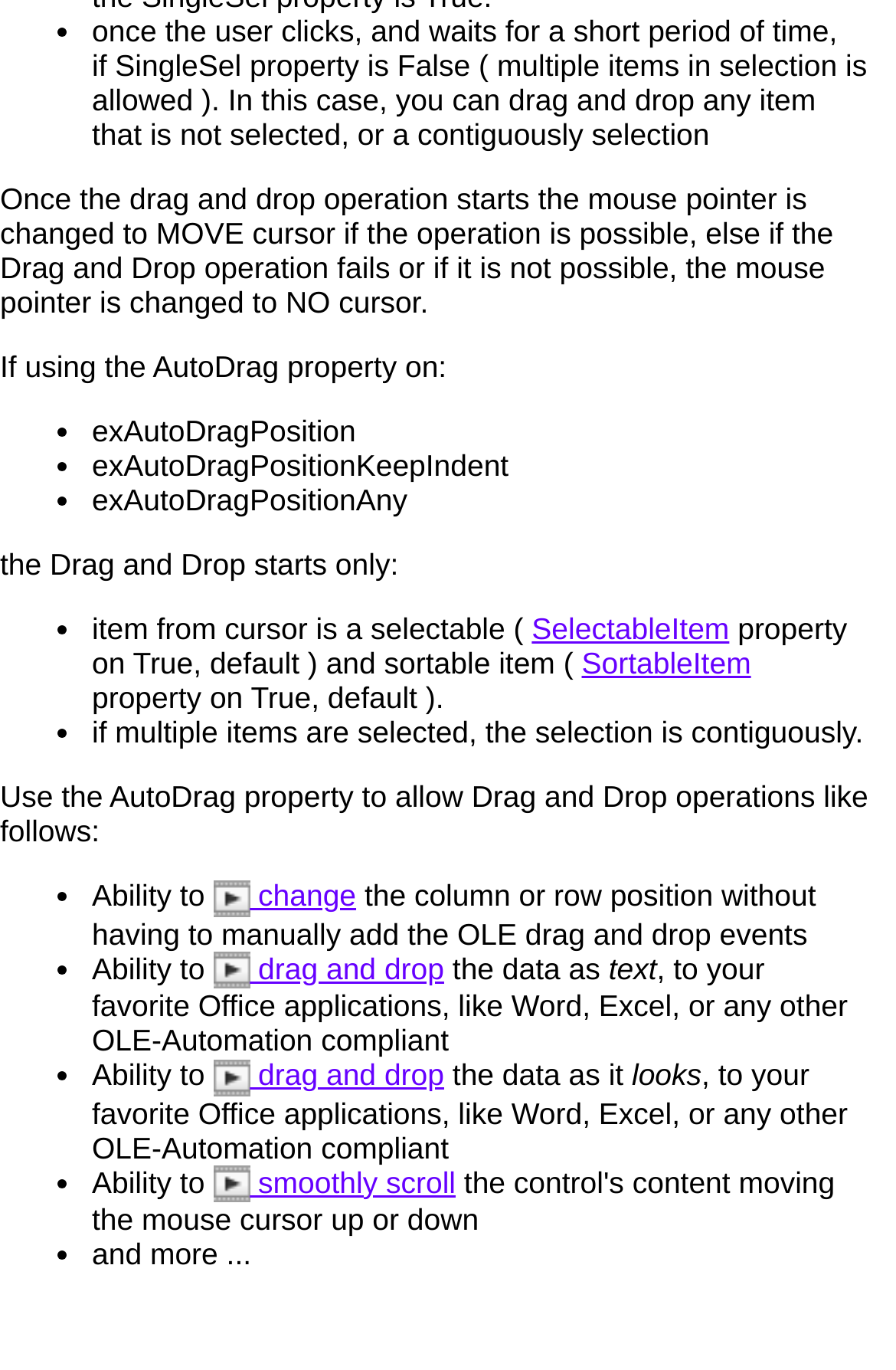Respond with a single word or phrase for the following question: 
What is the benefit of using AutoDrag property?

Ability to change column or row position